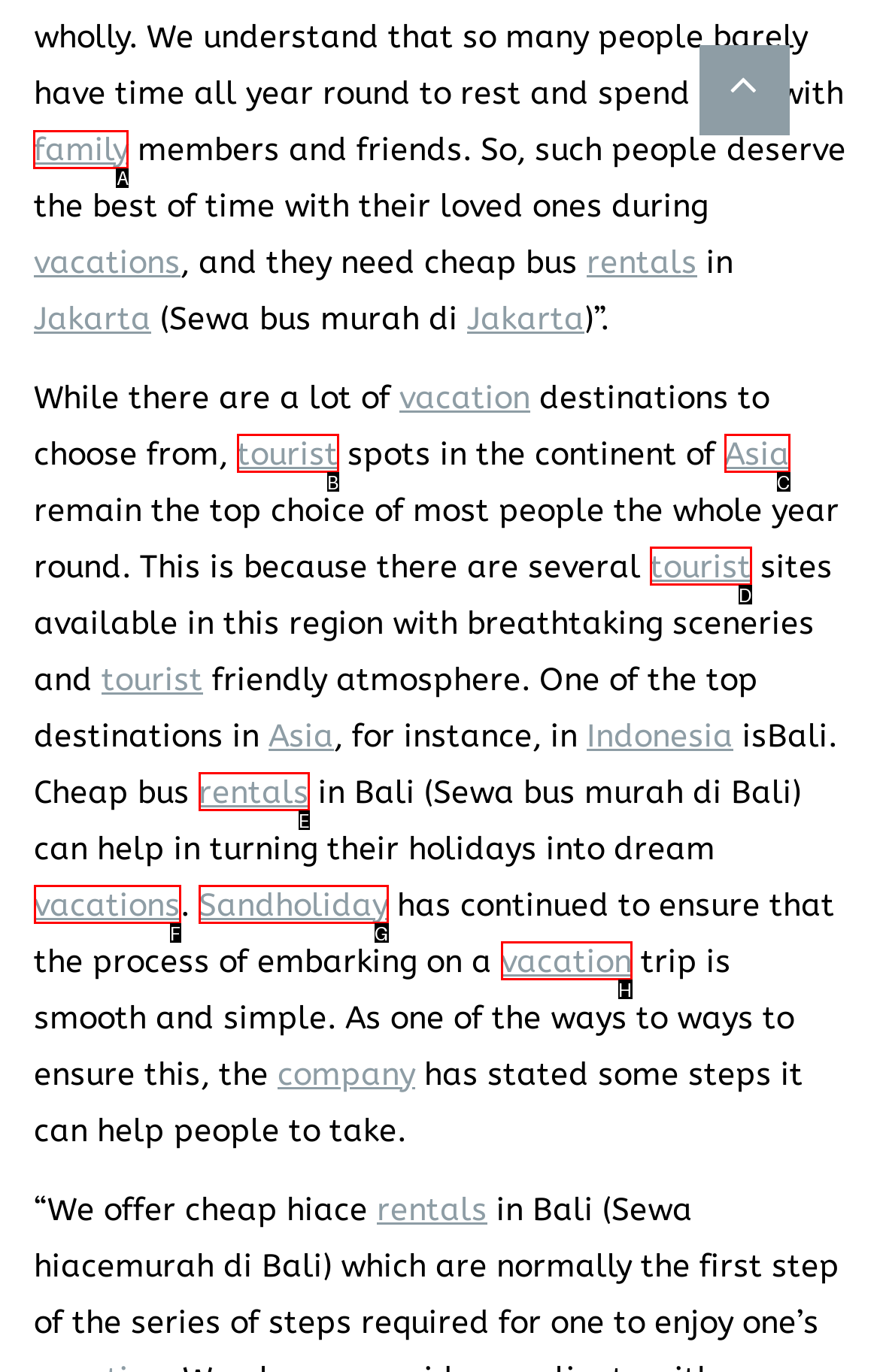Determine the letter of the UI element that will complete the task: click on family link
Reply with the corresponding letter.

A